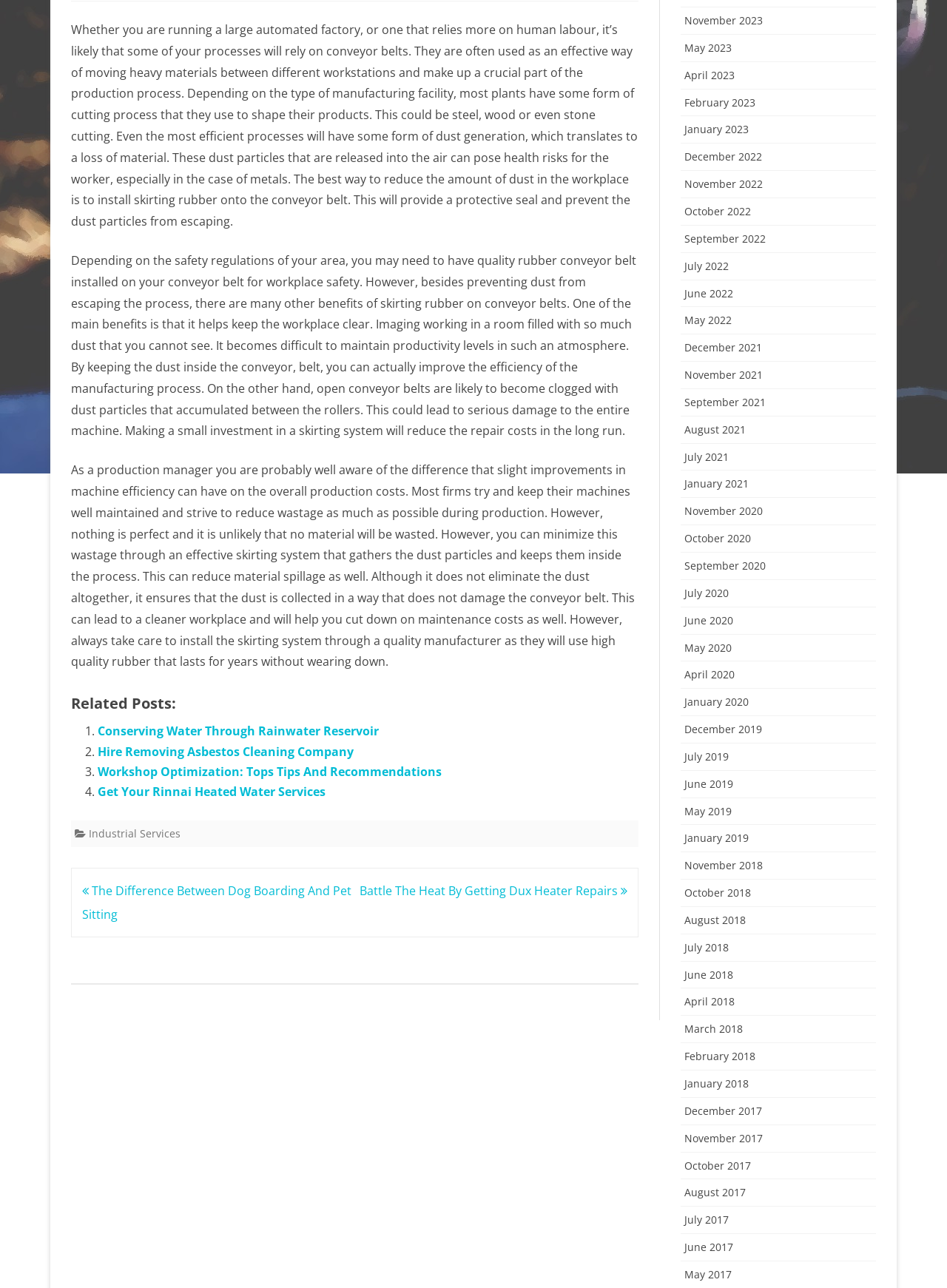Please provide the bounding box coordinates for the UI element as described: "Hire Removing Asbestos Cleaning Company". The coordinates must be four floats between 0 and 1, represented as [left, top, right, bottom].

[0.103, 0.577, 0.373, 0.59]